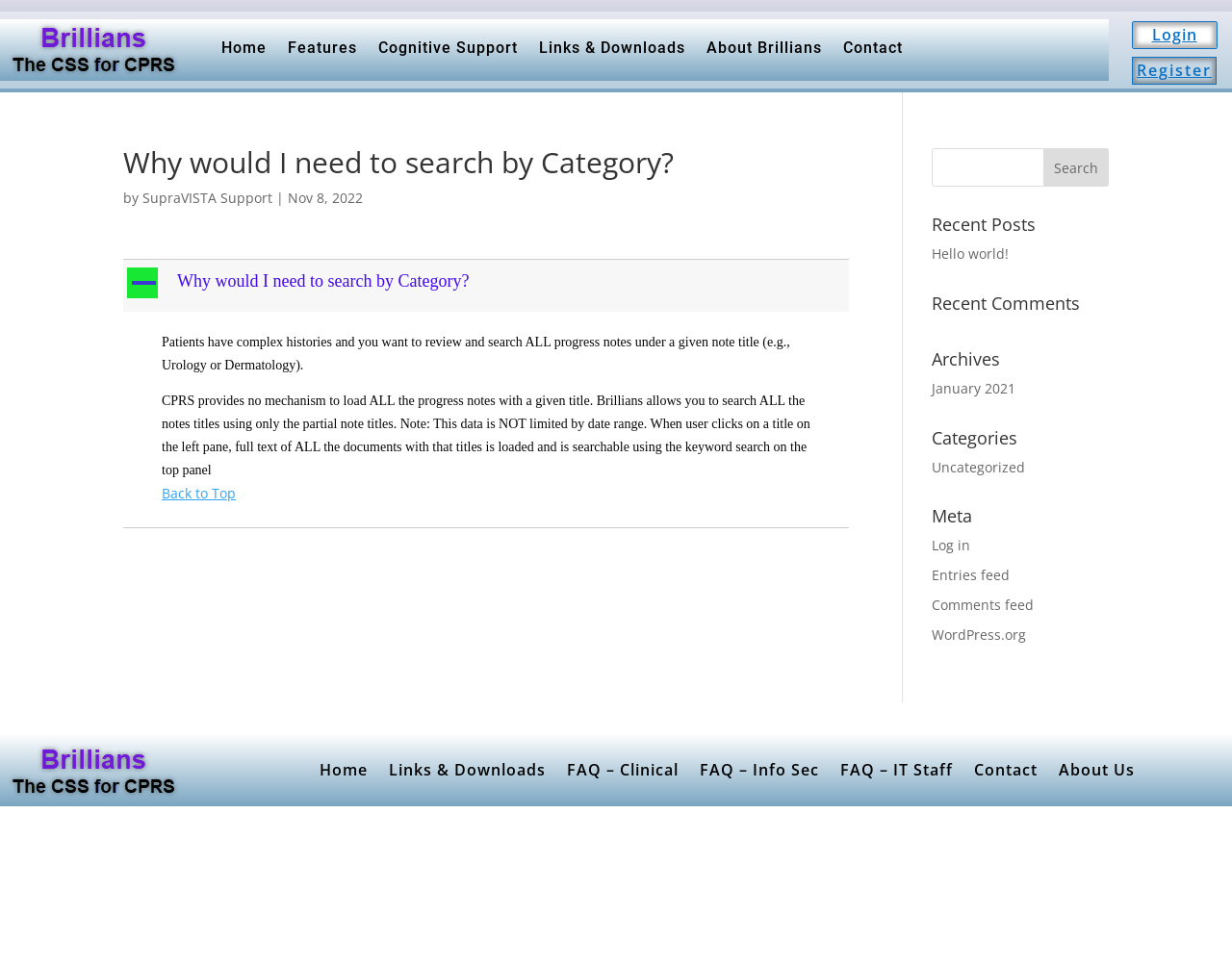What type of content is displayed in the 'Recent Posts' section?
Provide a detailed answer to the question using information from the image.

The 'Recent Posts' section displays a list of recent blog posts, including titles and links to the full articles. This section is likely used to showcase the latest updates and news from the website.